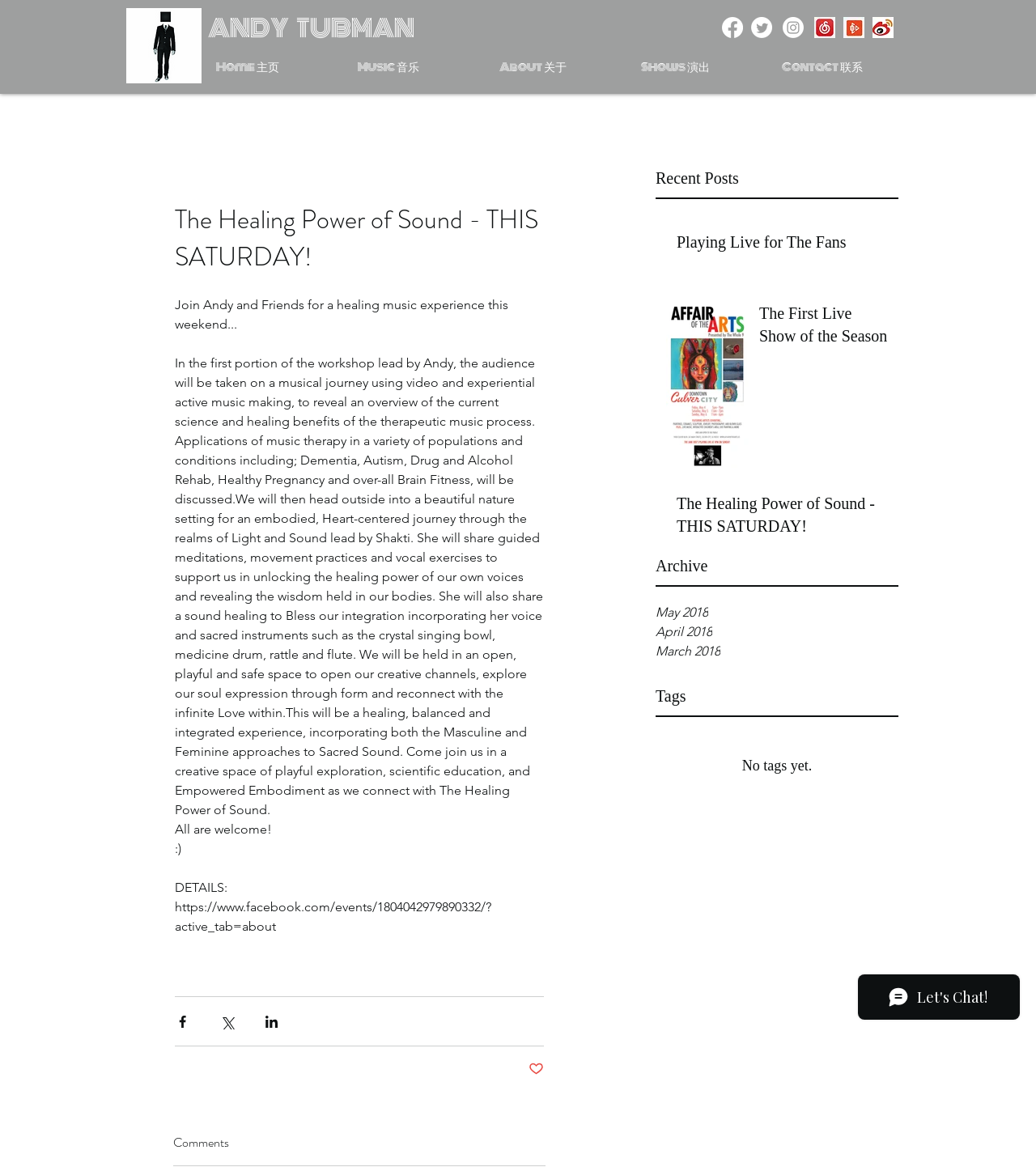Please specify the bounding box coordinates in the format (top-left x, top-left y, bottom-right x, bottom-right y), with all values as floating point numbers between 0 and 1. Identify the bounding box of the UI element described by: aria-label="facebook"

[0.697, 0.015, 0.717, 0.033]